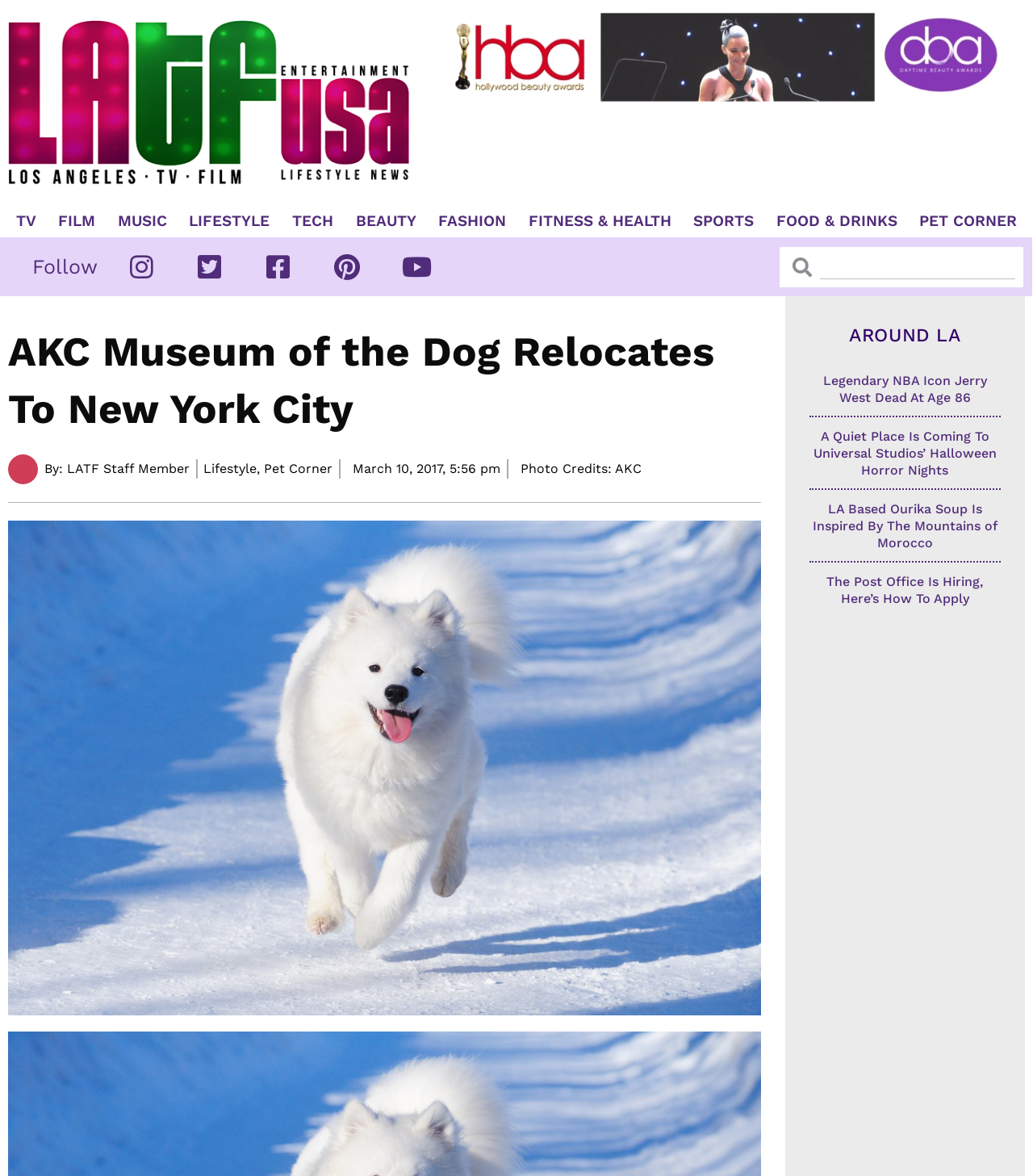What categories are available in the top menu?
Based on the screenshot, answer the question with a single word or phrase.

TV, FILM, MUSIC, etc.